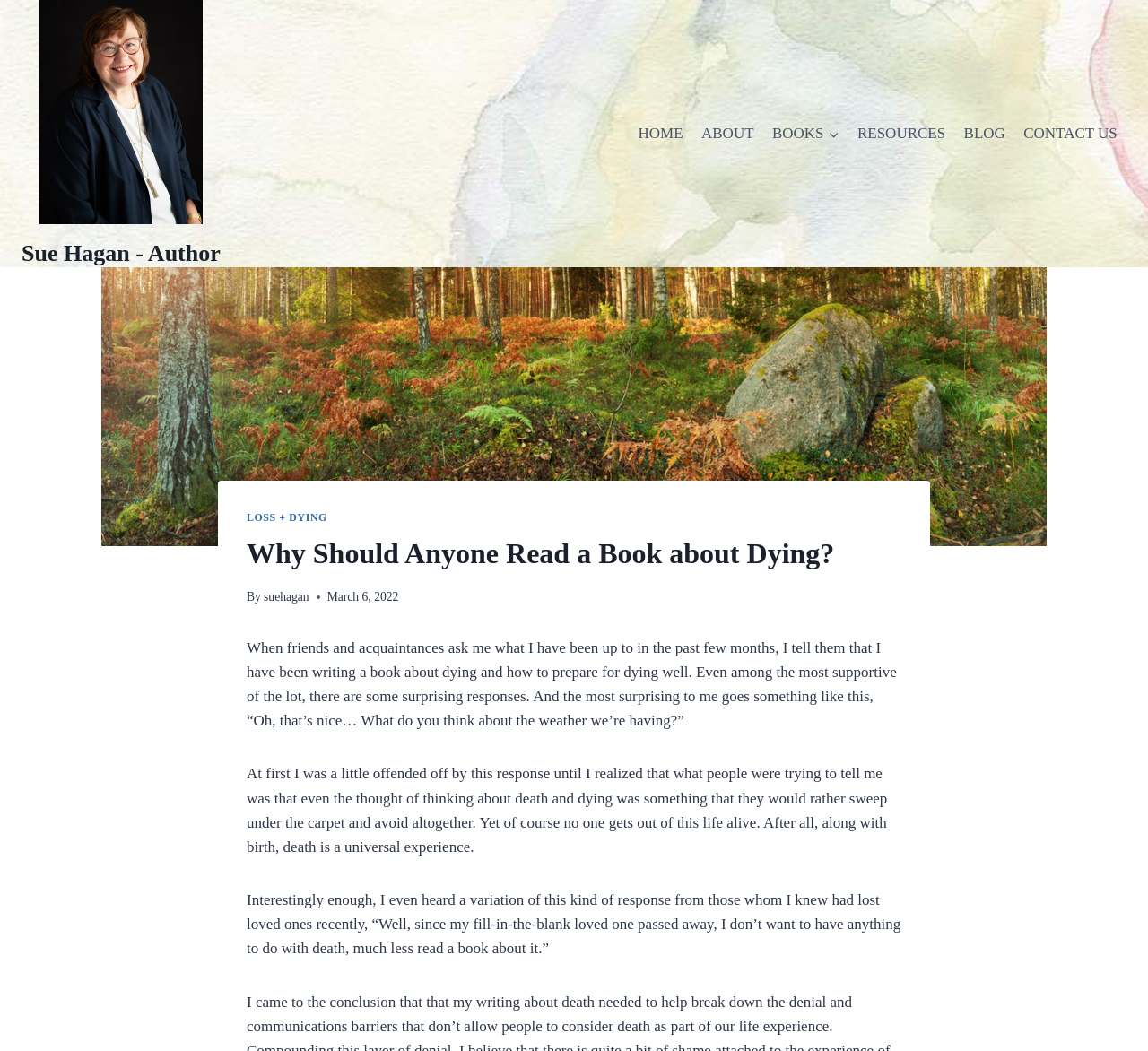Return the bounding box coordinates of the UI element that corresponds to this description: "Sue Hagan - Author". The coordinates must be given as four float numbers in the range of 0 and 1, [left, top, right, bottom].

[0.019, 0.0, 0.192, 0.254]